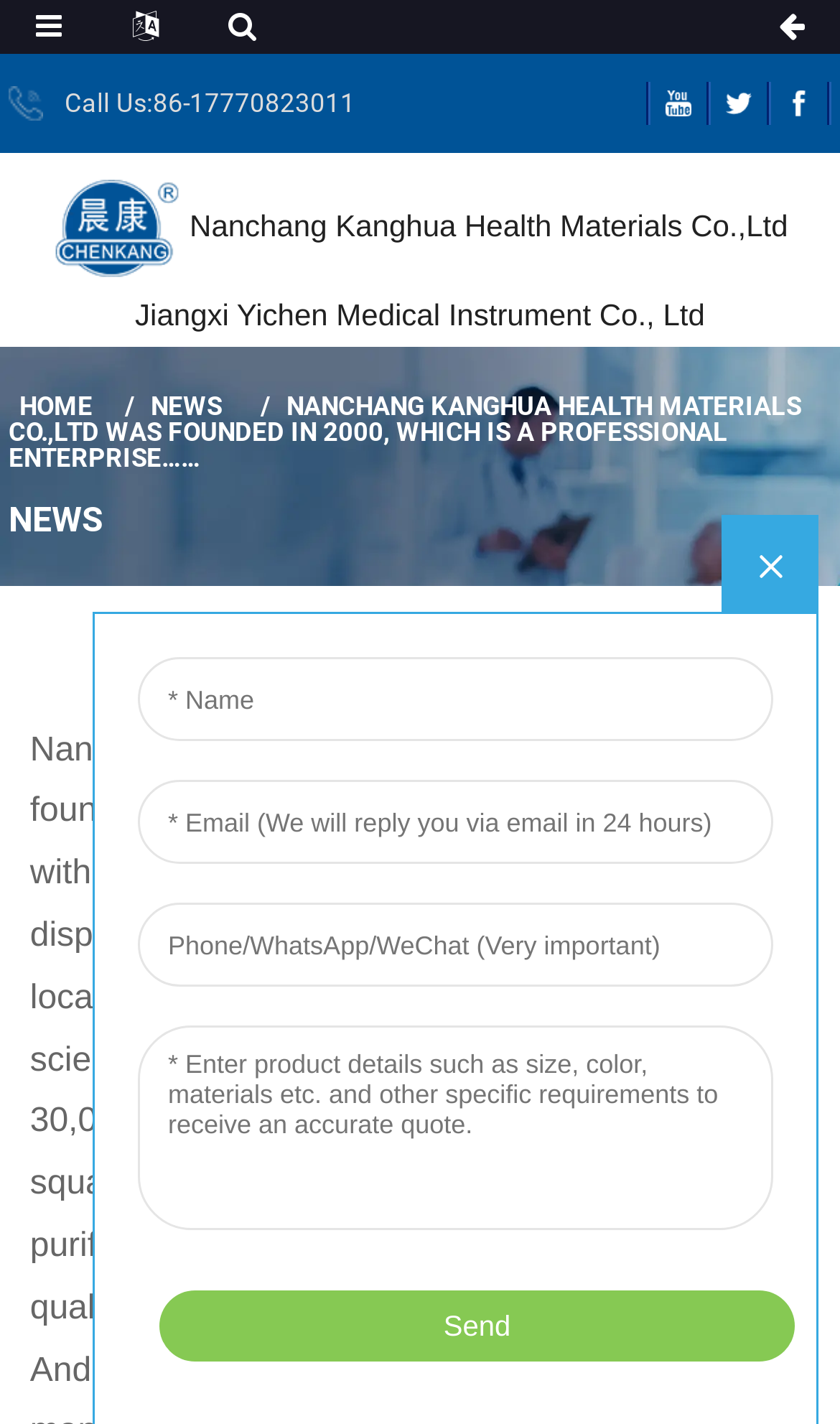Describe all the key features and sections of the webpage thoroughly.

The webpage appears to be the news page of Nanchang Kanghua Health Materials Co.,Ltd. At the top, there are three social media links, each accompanied by a small icon, aligned horizontally and centered. Below these links, there is a call-to-action button "Call Us:86-17770823011" located at the top-left corner.

On the left side, there is a figure that spans almost the entire height of the page. Within this figure, there are two links: "as" with a corresponding image, and two lines of text, "Nanchang Kanghua Health Materials Co.,Ltd" and "Jiangxi Yichen Medical Instrument Co., Ltd".

The main navigation menu is located at the top-center of the page, consisting of three links: "HOME", "NEWS", and a longer link that repeats the company's description. Below the navigation menu, there is a heading "NEWS" that spans the entire width of the page.

The main content of the page is not explicitly described in the accessibility tree, but it is likely that news articles or updates from the company are presented below the heading.